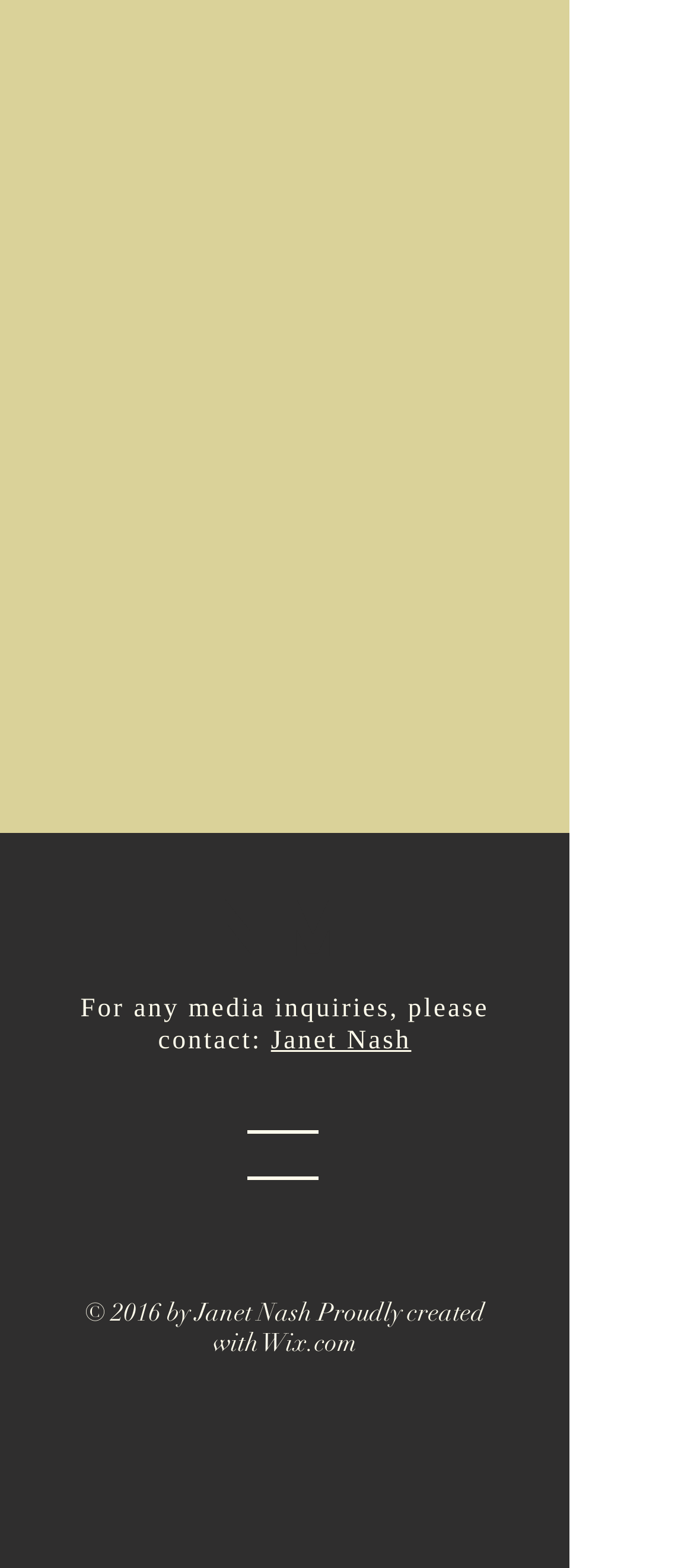Review the image closely and give a comprehensive answer to the question: What is the name of the website platform used to create this website?

The footer section of the webpage mentions 'Proudly created with Wix.com', which suggests that Wix.com is the website platform used to create this website.